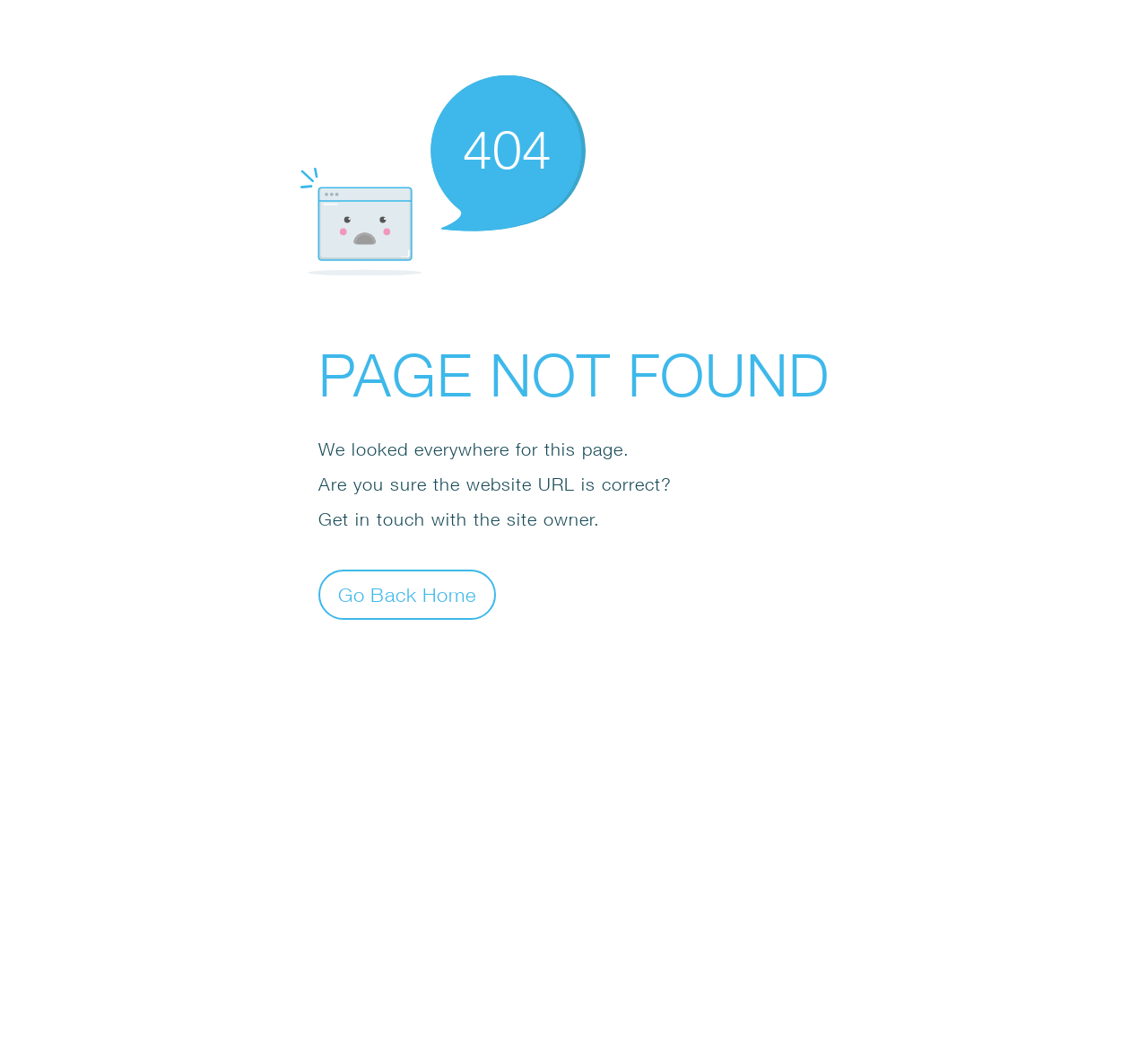Provide a short, one-word or phrase answer to the question below:
What is suggested to the user?

Go Back Home